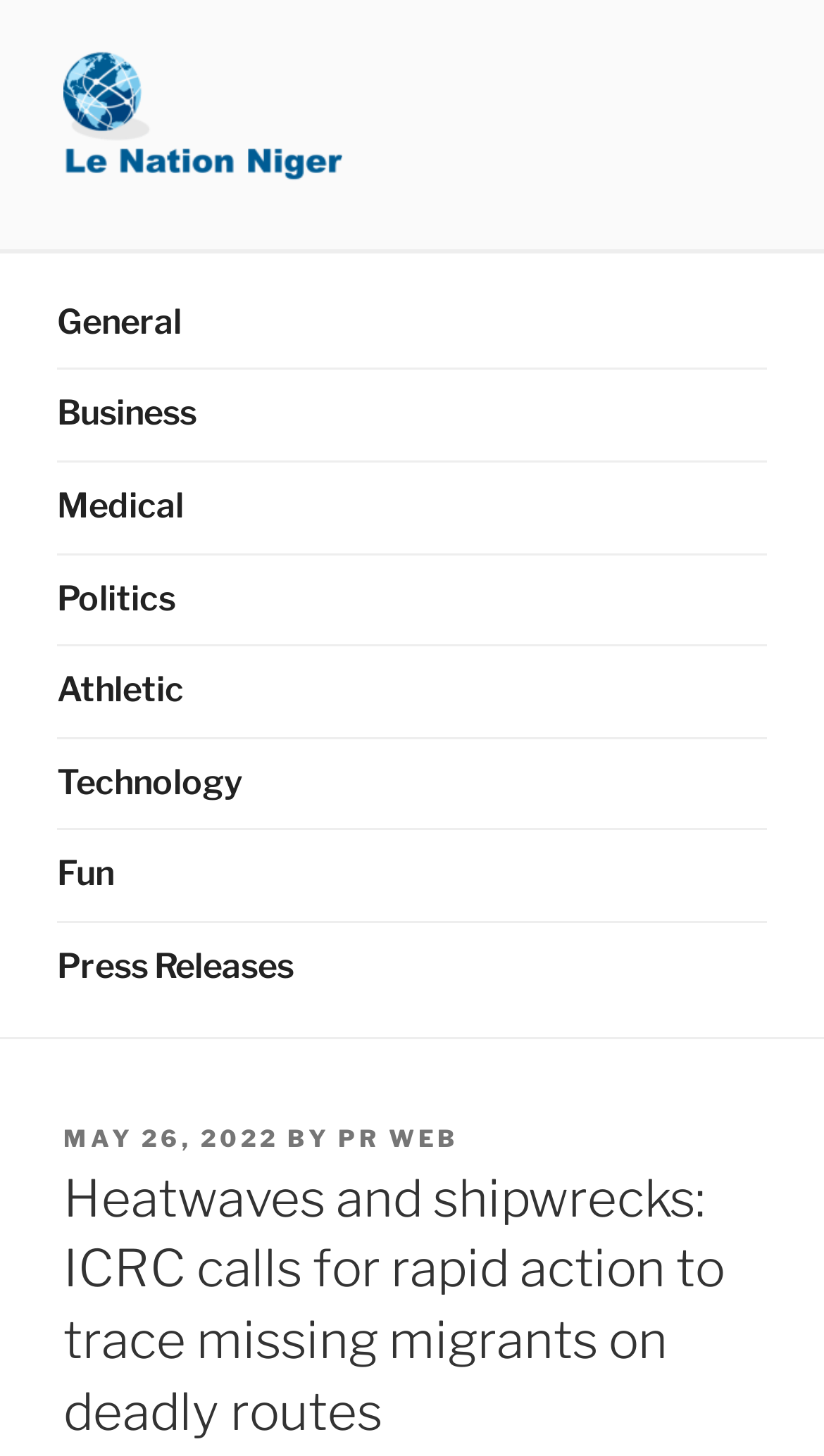Provide a one-word or short-phrase answer to the question:
What is the name of the news organization?

Le Nation Niger